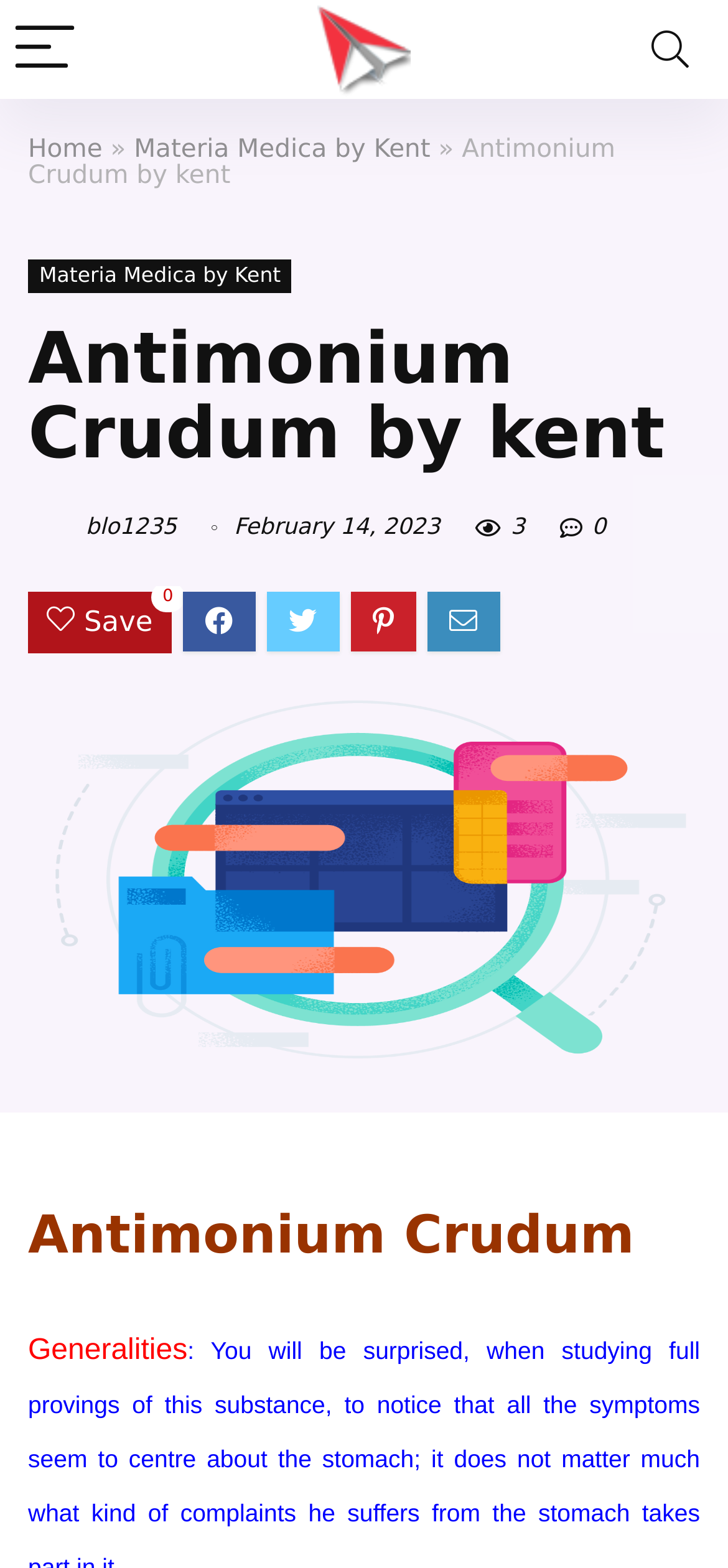Reply to the question with a brief word or phrase: What is the date of the latest article?

February 14, 2023